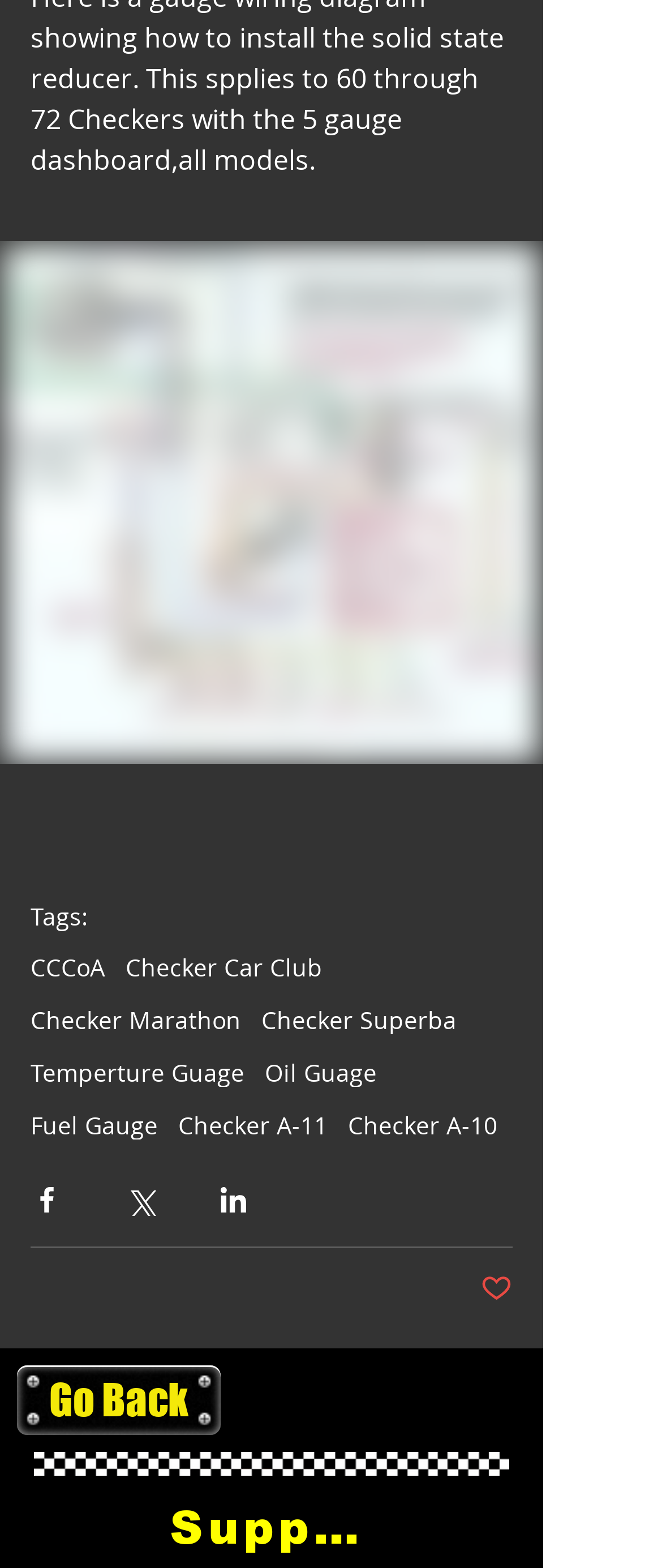Please identify the bounding box coordinates of the element on the webpage that should be clicked to follow this instruction: "Click on the Checker A-11 link". The bounding box coordinates should be given as four float numbers between 0 and 1, formatted as [left, top, right, bottom].

[0.269, 0.708, 0.495, 0.727]